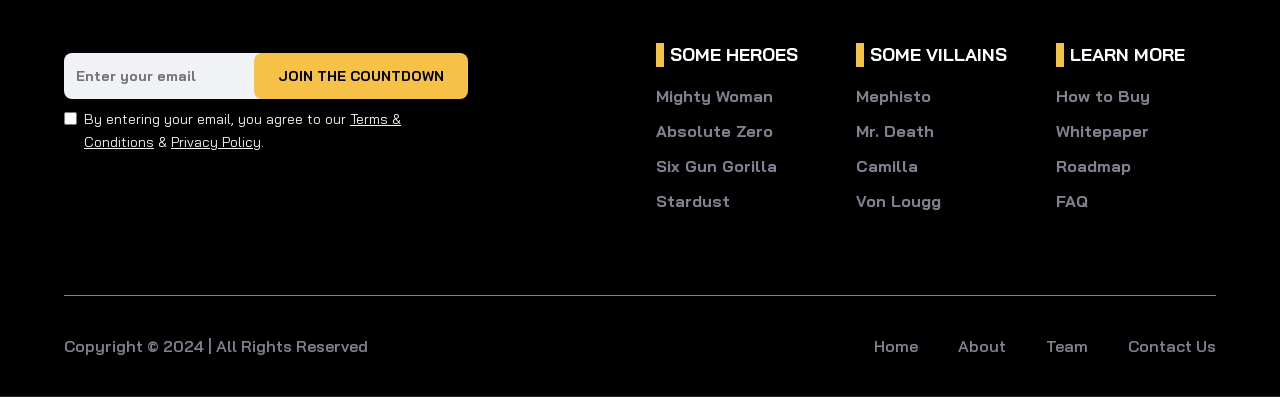Determine the bounding box coordinates for the UI element described. Format the coordinates as (top-left x, top-left y, bottom-right x, bottom-right y) and ensure all values are between 0 and 1. Element description: alt="instagram"

[0.122, 0.414, 0.145, 0.49]